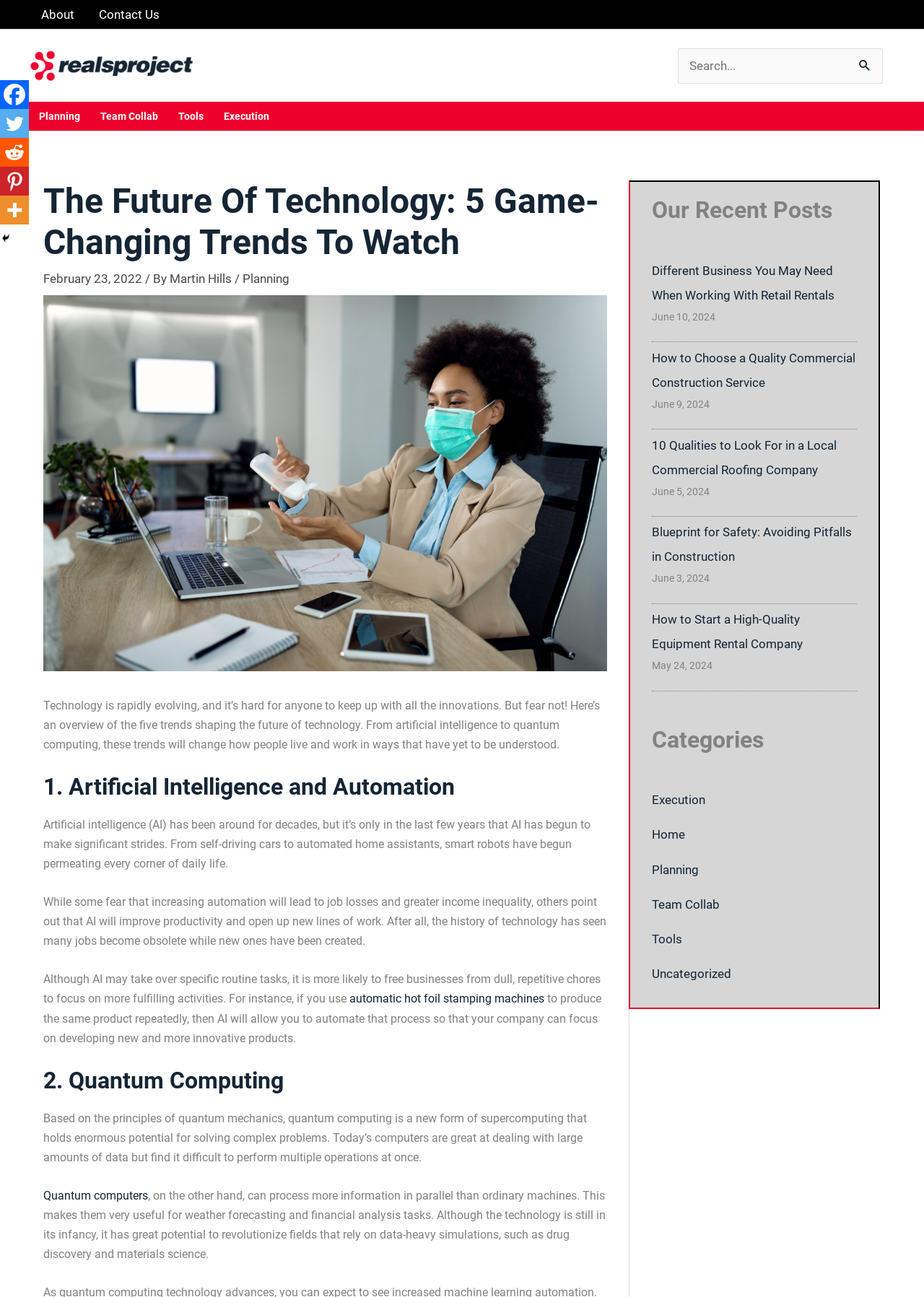Locate the UI element described by automatic hot foil stamping machines in the provided webpage screenshot. Return the bounding box coordinates in the format (top-left x, top-left y, bottom-right x, bottom-right y), ensuring all values are between 0 and 1.

[0.378, 0.765, 0.589, 0.775]